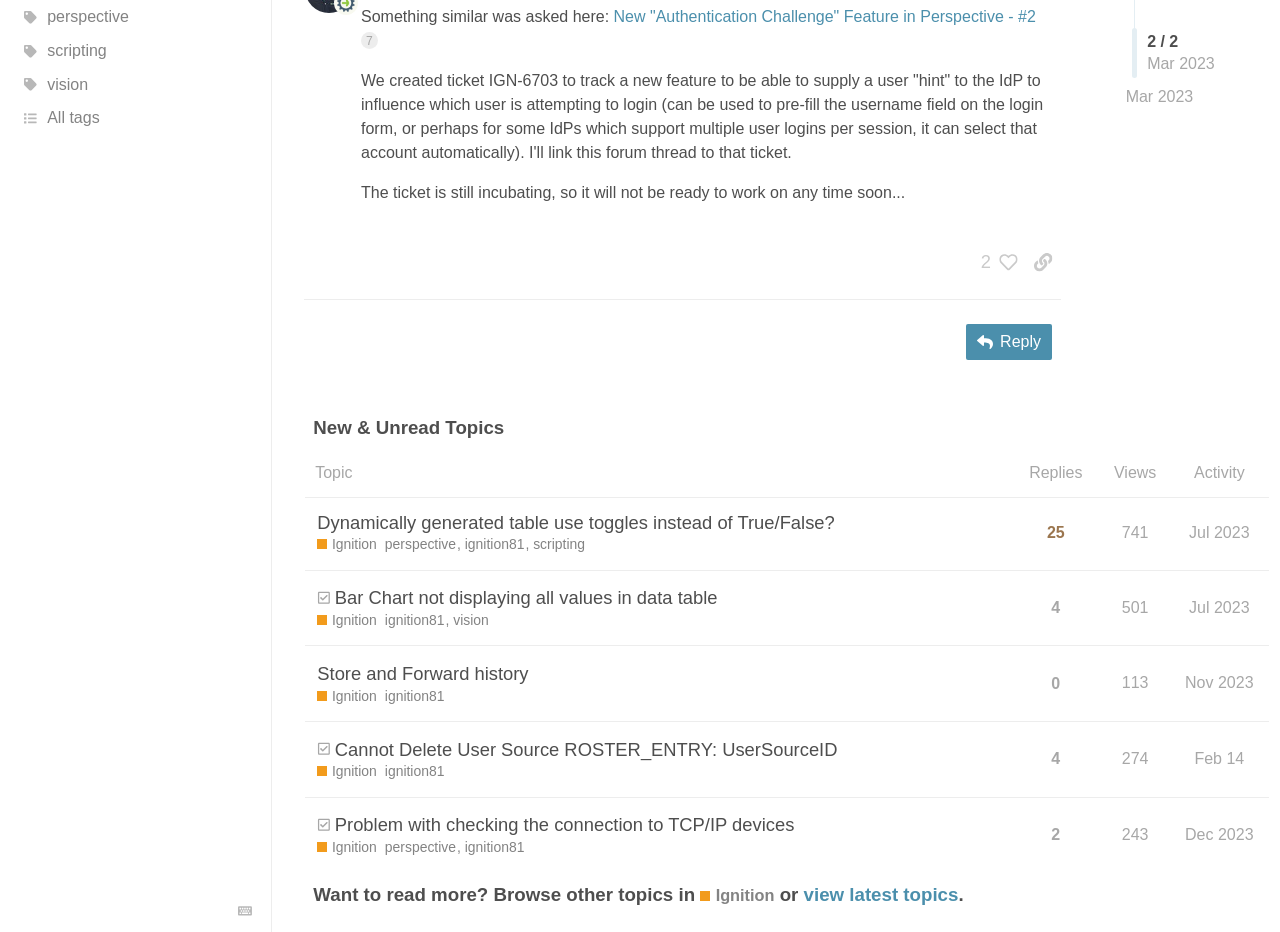Given the element description Store and Forward history, predict the bounding box coordinates for the UI element in the webpage screenshot. The format should be (top-left x, top-left y, bottom-right x, bottom-right y), and the values should be between 0 and 1.

[0.248, 0.382, 0.413, 0.437]